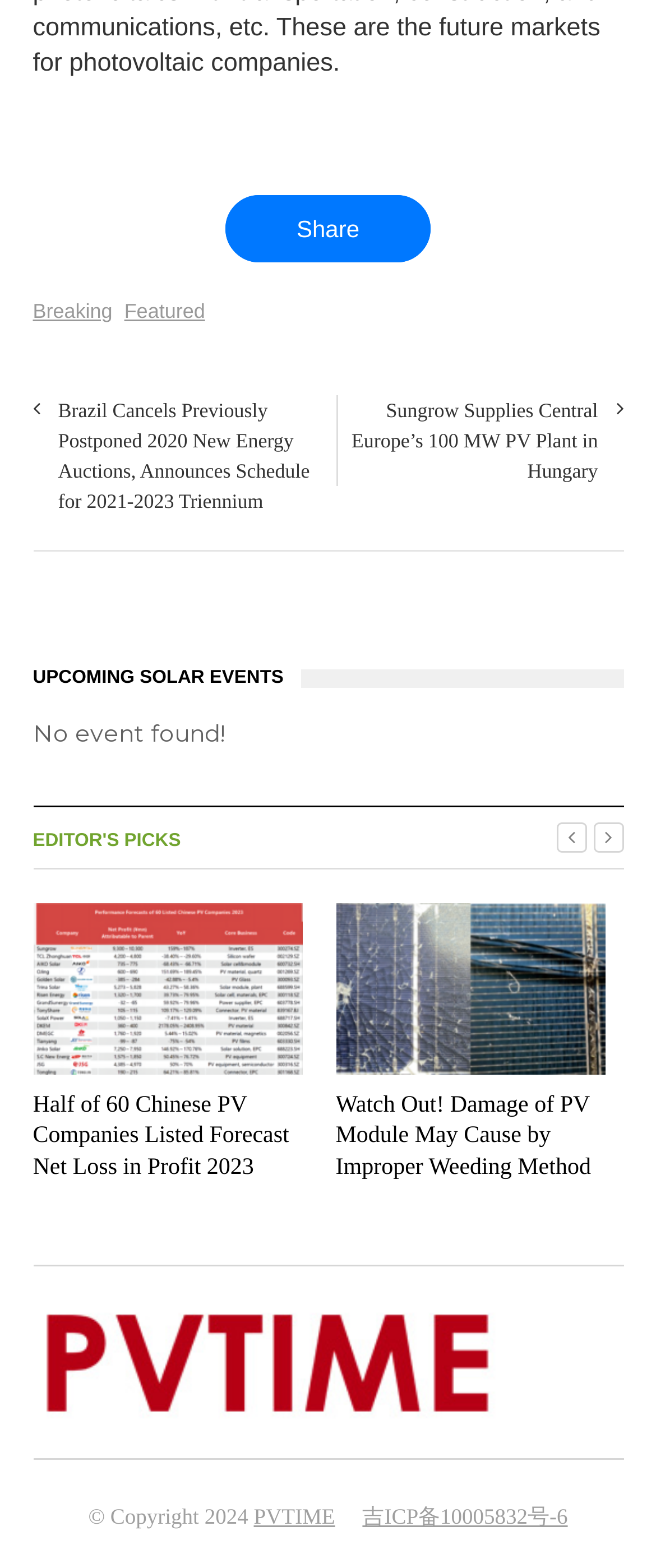Extract the bounding box coordinates for the UI element described by the text: "parent_node: EDITOR'S PICKS". The coordinates should be in the form of [left, top, right, bottom] with values between 0 and 1.

[0.847, 0.524, 0.894, 0.543]